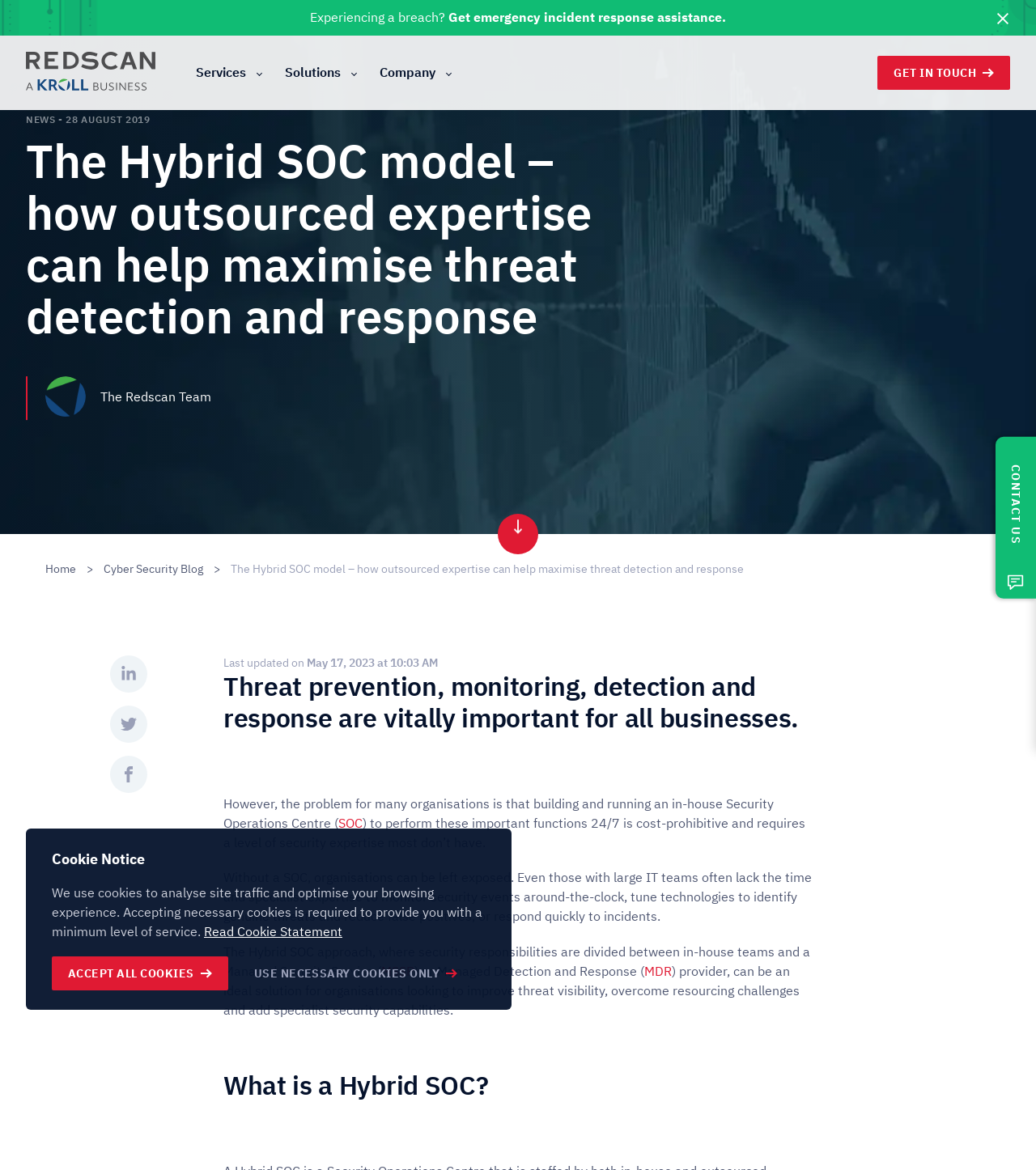What is the main heading of this webpage? Please extract and provide it.

The Hybrid SOC model – how outsourced expertise can help maximise threat detection and response